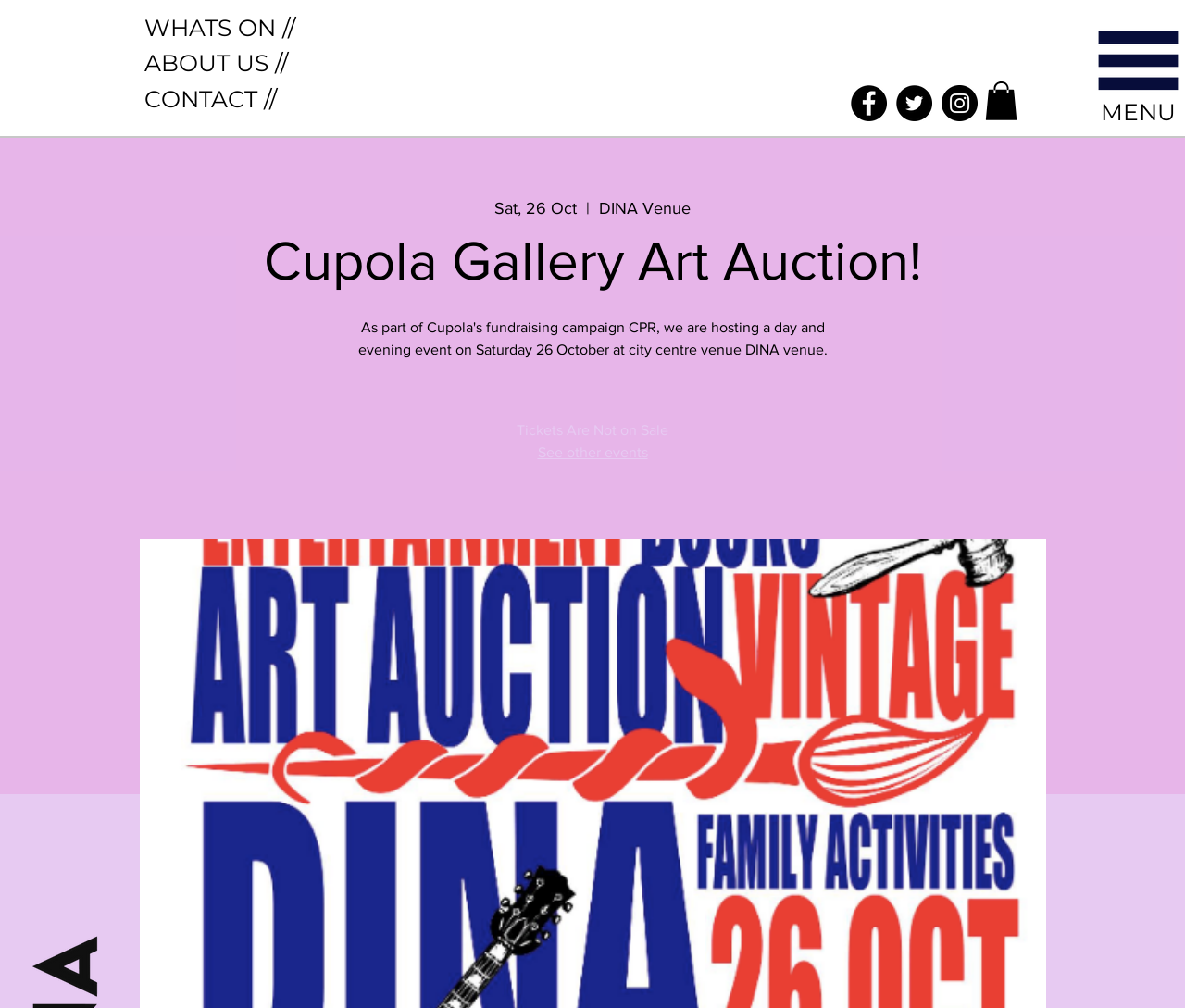Provide the bounding box for the UI element matching this description: "aria-label="Facebook"".

[0.718, 0.084, 0.748, 0.12]